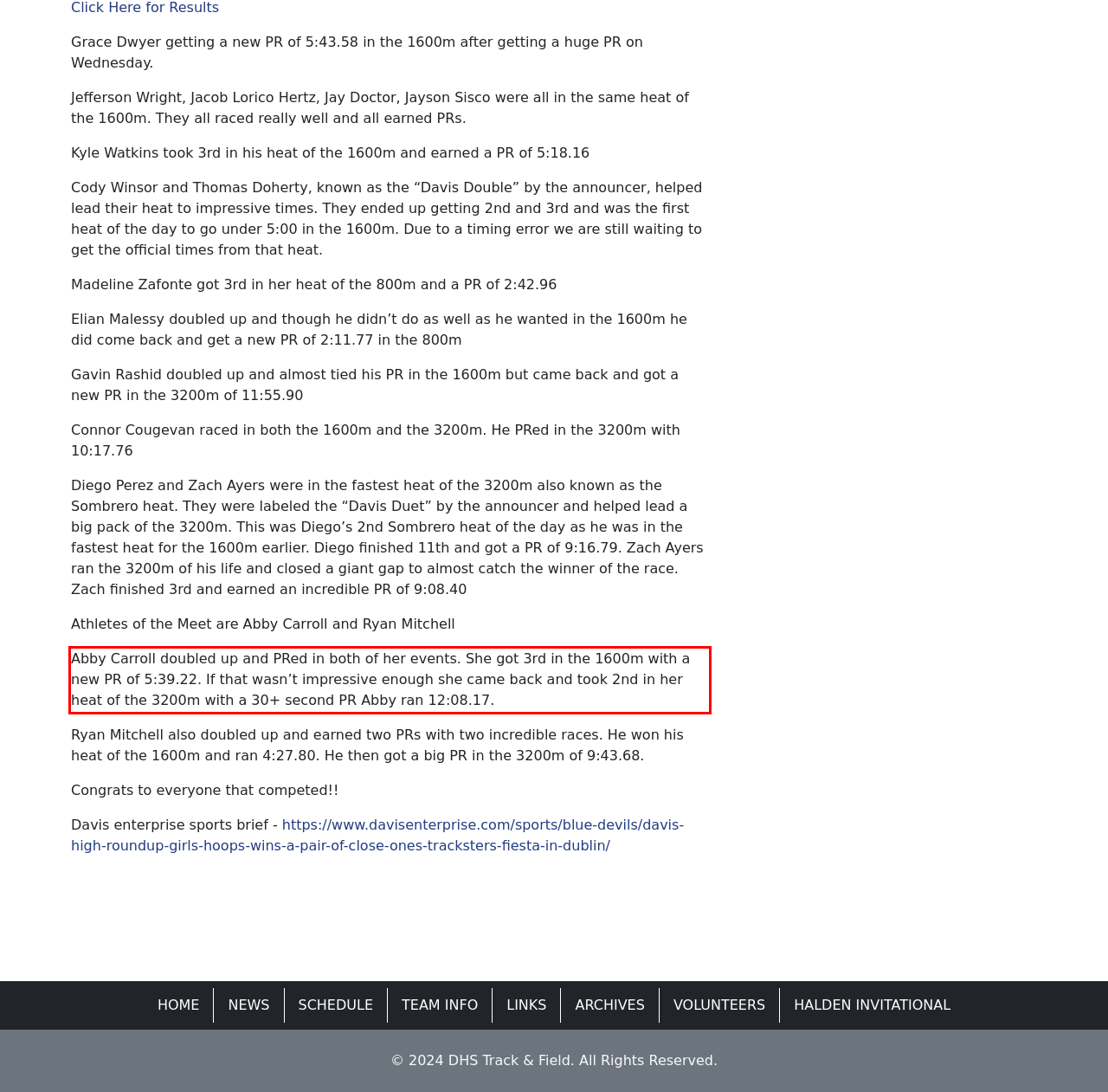In the screenshot of the webpage, find the red bounding box and perform OCR to obtain the text content restricted within this red bounding box.

Abby Carroll doubled up and PRed in both of her events. She got 3rd in the 1600m with a new PR of 5:39.22. If that wasn’t impressive enough she came back and took 2nd in her heat of the 3200m with a 30+ second PR Abby ran 12:08.17.